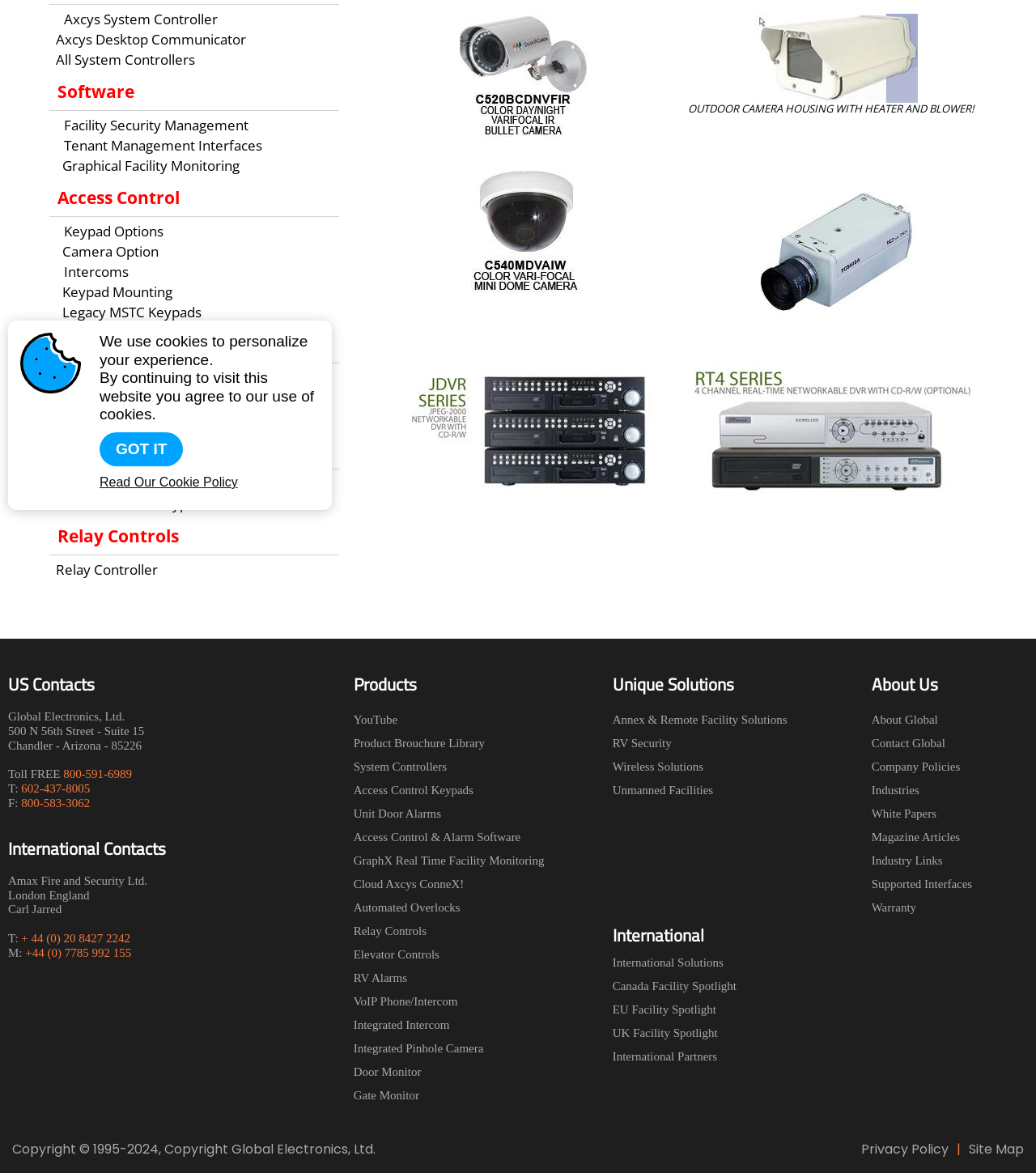Specify the bounding box coordinates (top-left x, top-left y, bottom-right x, bottom-right y) of the UI element in the screenshot that matches this description: Annex & Remote Facility Solutions

[0.591, 0.605, 0.768, 0.623]